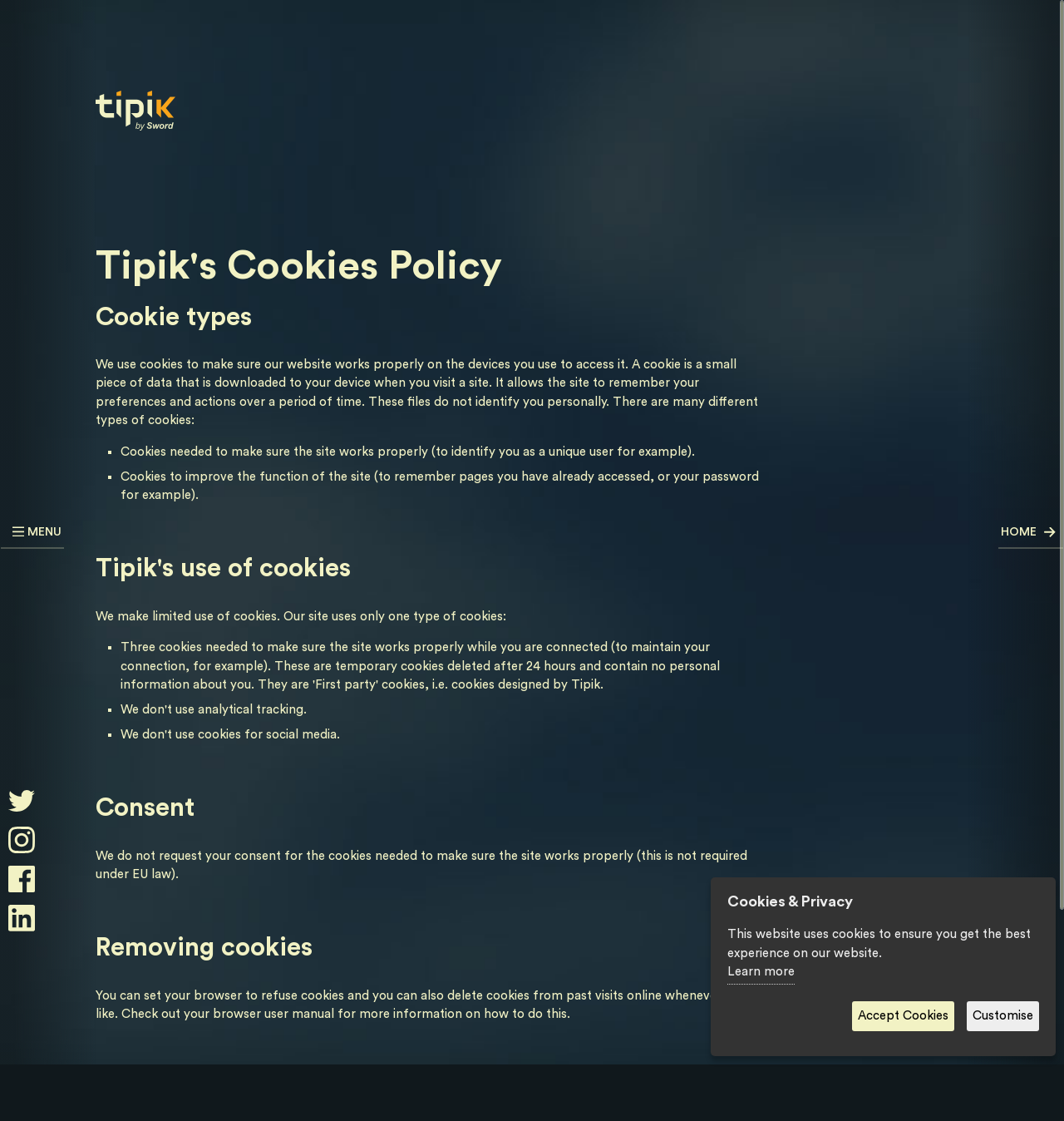Please find the bounding box coordinates of the section that needs to be clicked to achieve this instruction: "Learn more about cookies and privacy".

[0.684, 0.859, 0.747, 0.878]